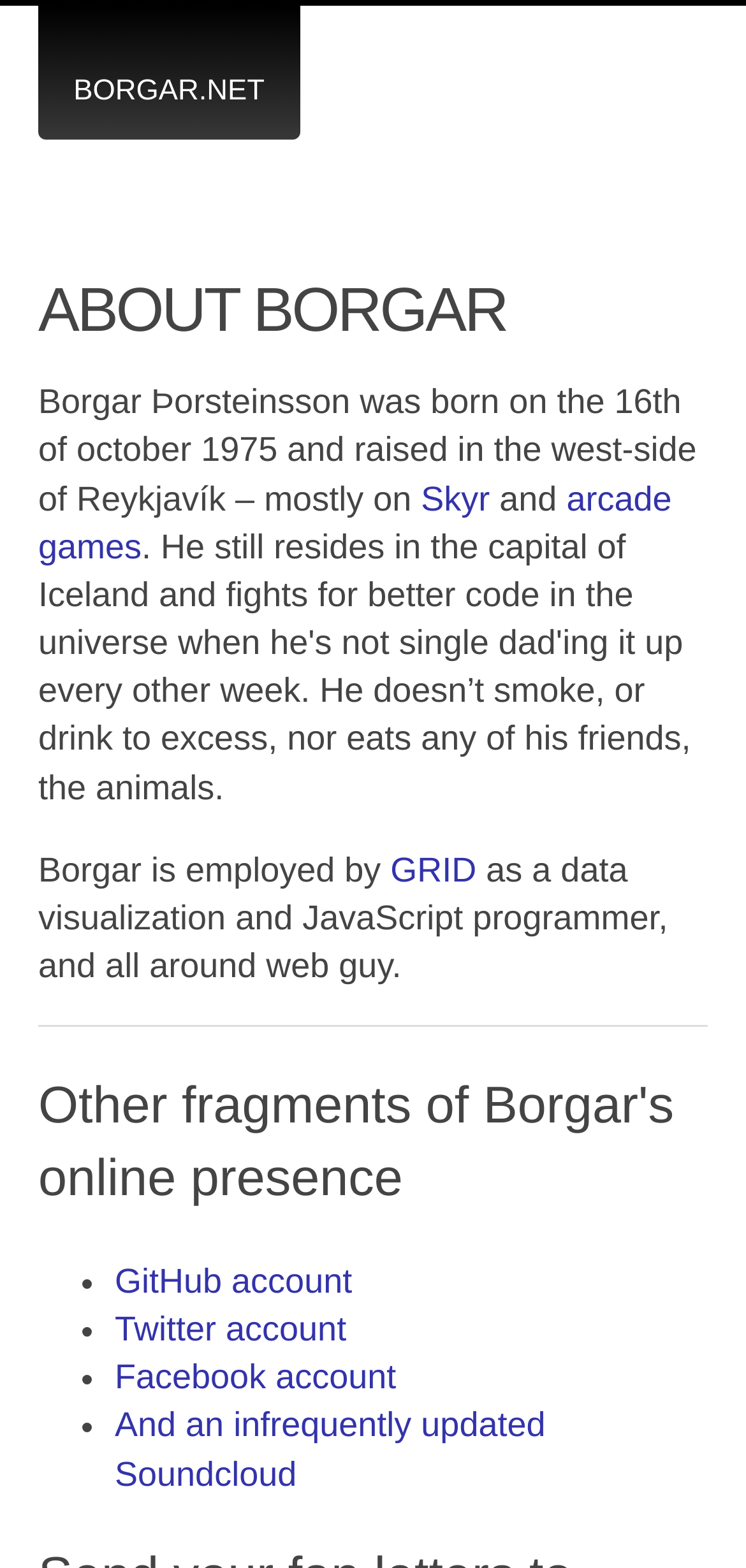What is Borgar's occupation?
Based on the image, give a one-word or short phrase answer.

Data visualization and JavaScript programmer